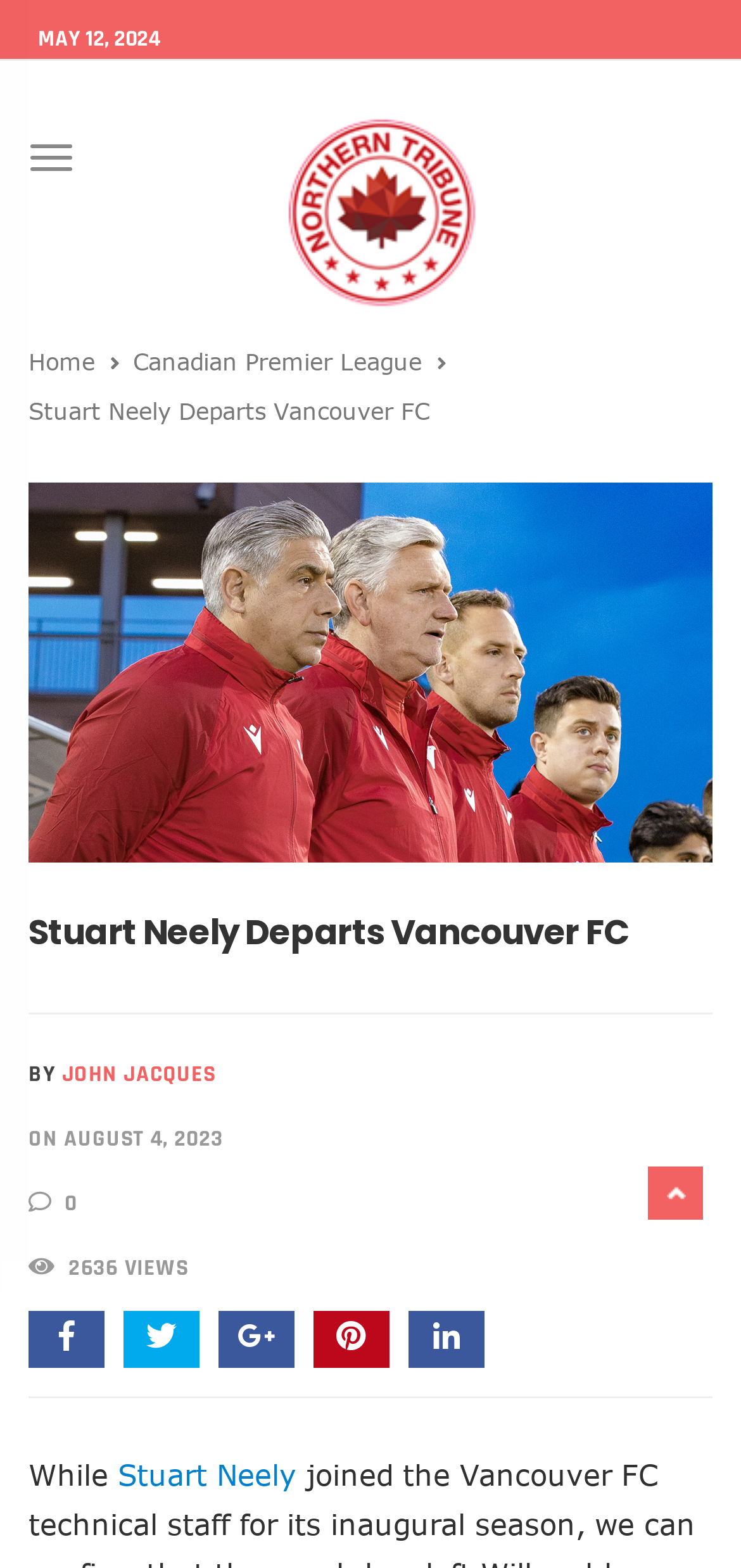Indicate the bounding box coordinates of the element that needs to be clicked to satisfy the following instruction: "Read the article by JOHN JACQUES". The coordinates should be four float numbers between 0 and 1, i.e., [left, top, right, bottom].

[0.083, 0.676, 0.291, 0.694]